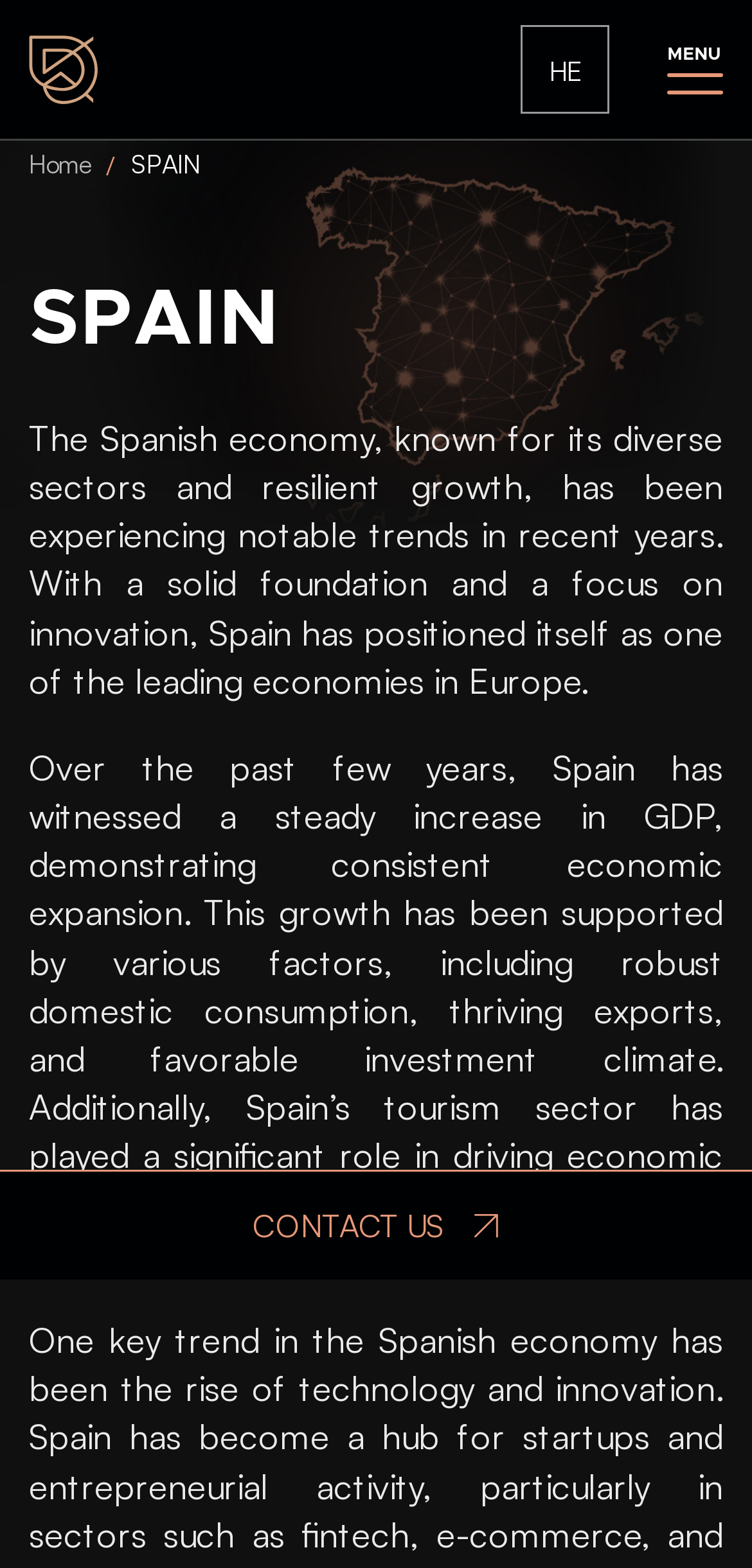Determine the bounding box coordinates for the UI element described. Format the coordinates as (top-left x, top-left y, bottom-right x, bottom-right y) and ensure all values are between 0 and 1. Element description: Contact us

[0.0, 0.747, 1.0, 0.816]